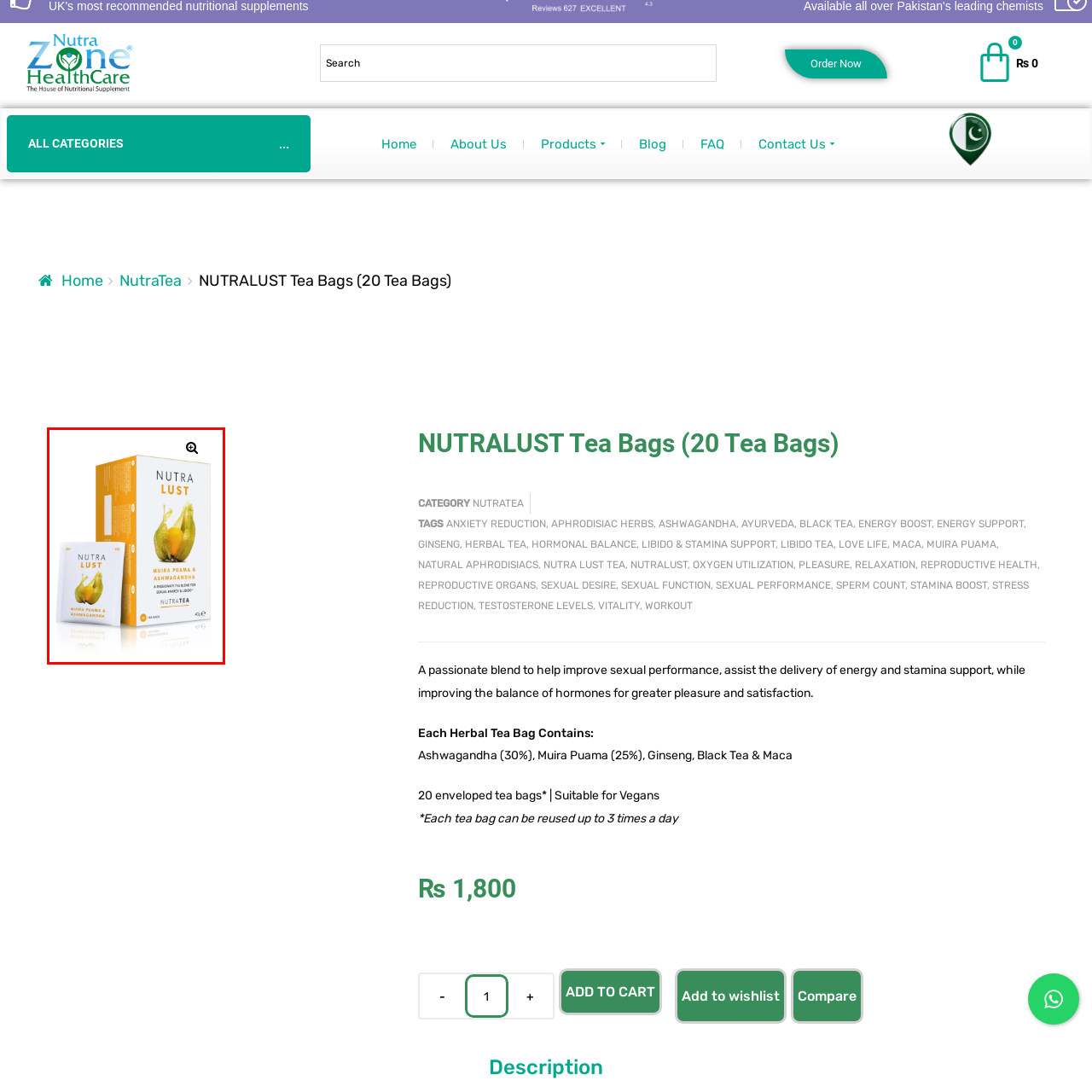What is the color scheme of the packaging?
Analyze the image within the red bounding box and respond to the question with a detailed answer derived from the visual content.

The caption describes the packaging as 'visually striking with a yellow and white color scheme', which implies that the dominant colors of the packaging are yellow and white. This color scheme is likely chosen to attract consumers' attention and convey a sense of vitality and energy.